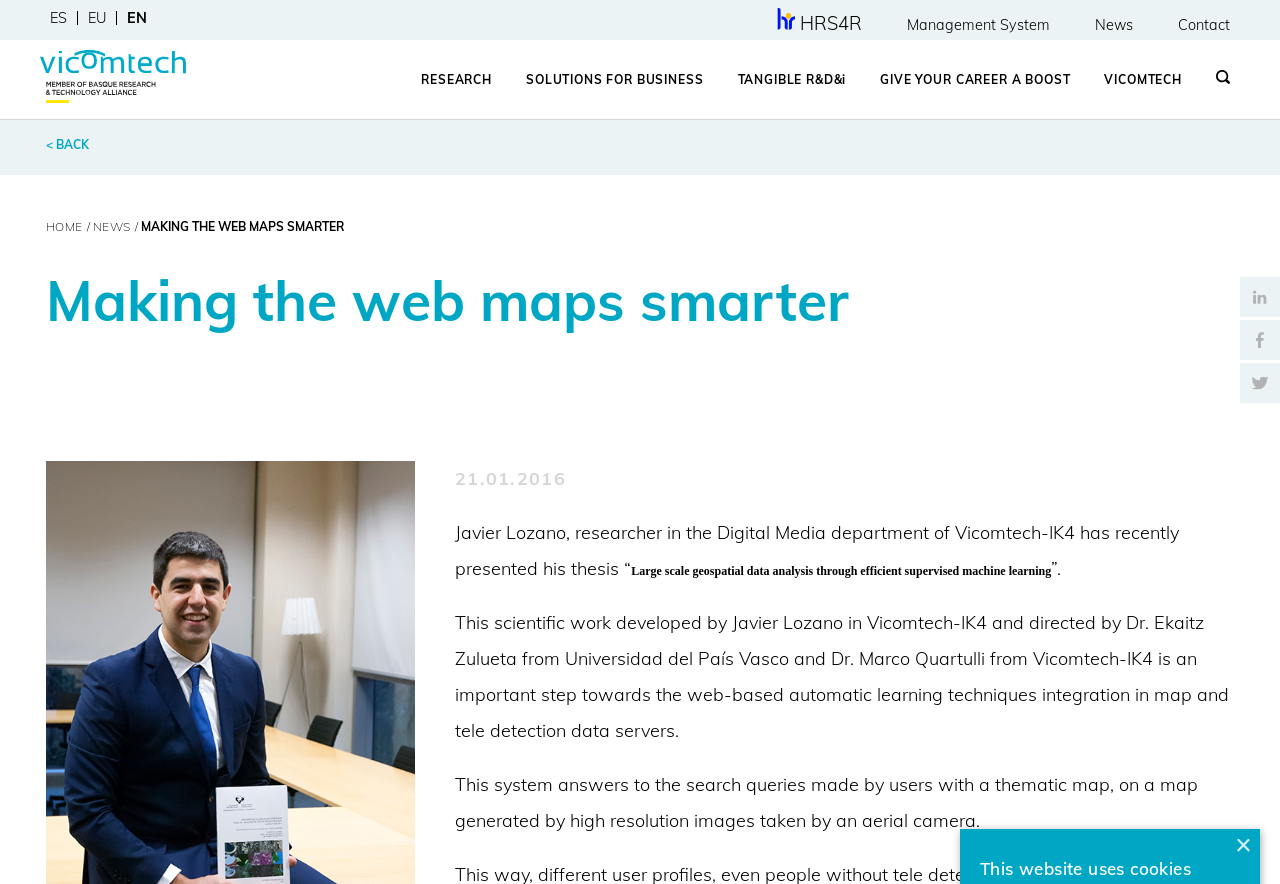Locate the bounding box coordinates of the area to click to fulfill this instruction: "Click Information Today, Inc. Corporate Site". The bounding box should be presented as four float numbers between 0 and 1, in the order [left, top, right, bottom].

None